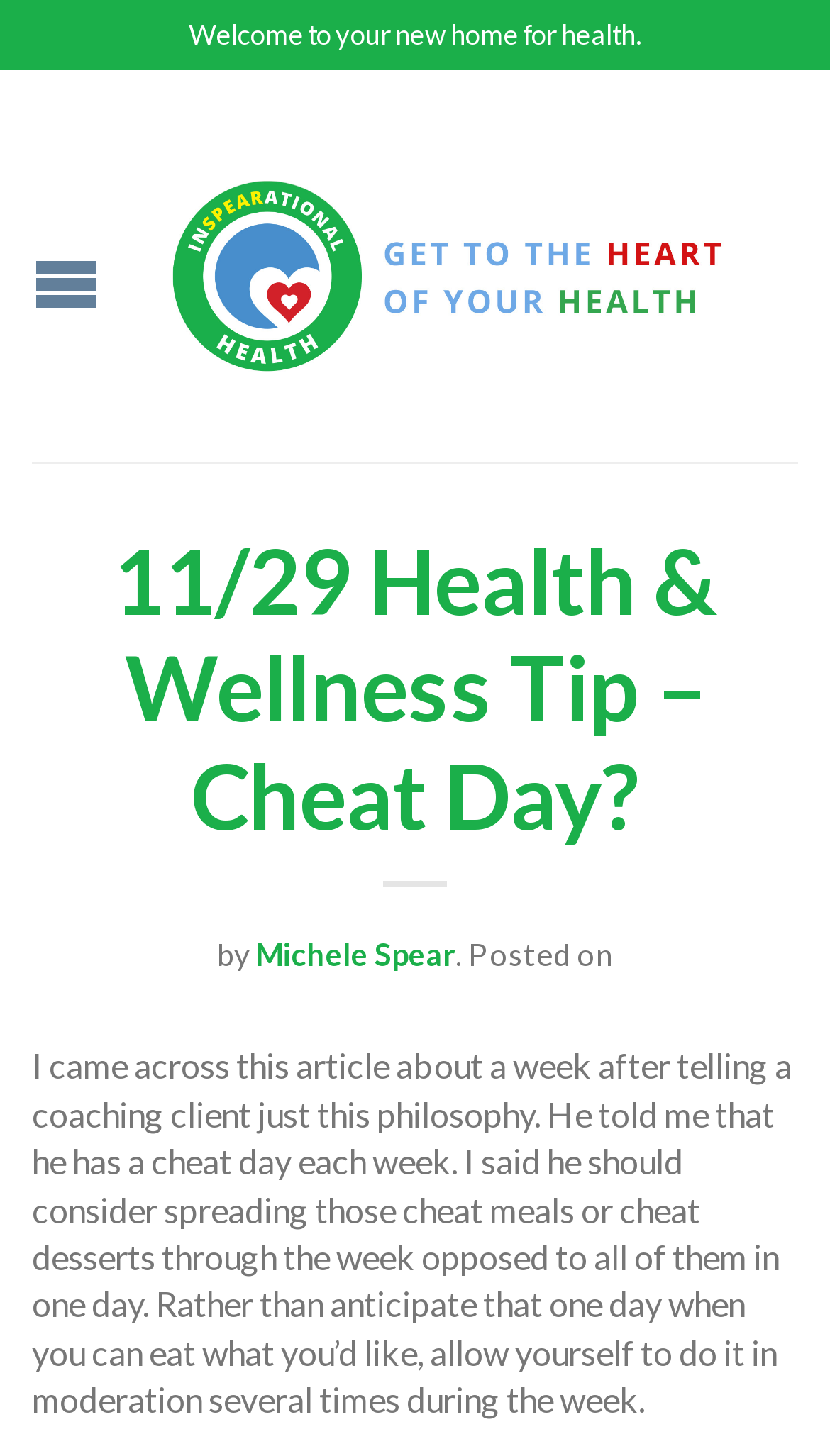Generate the text content of the main headline of the webpage.

11/29 Health & Wellness Tip – Cheat Day?